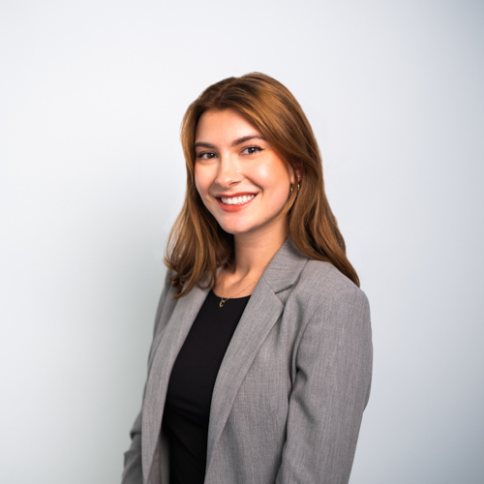Please provide a short answer using a single word or phrase for the question:
What is Carly's role at Sloane & Company?

Associate